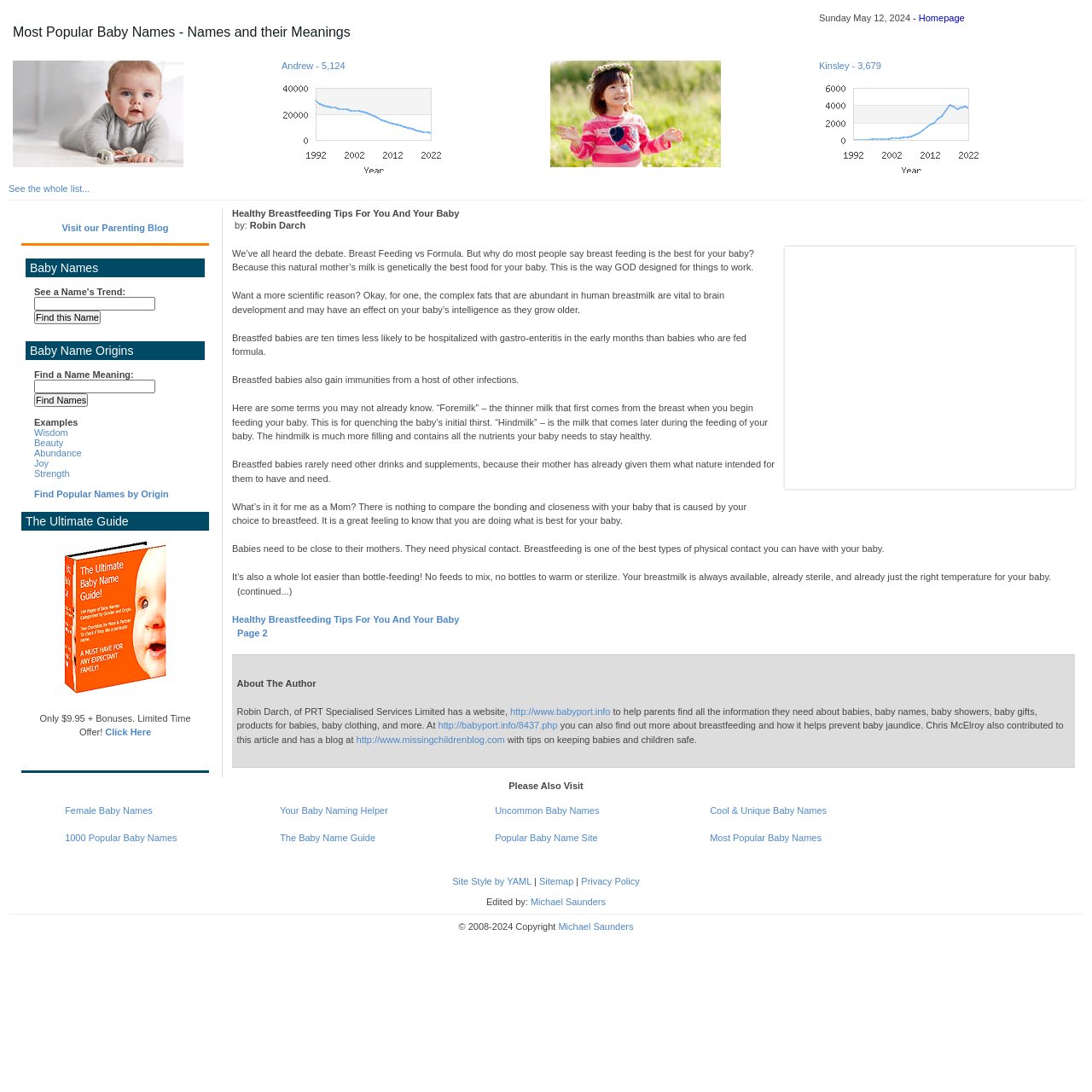Please identify the bounding box coordinates of the clickable element to fulfill the following instruction: "Read more about breastfeeding tips". The coordinates should be four float numbers between 0 and 1, i.e., [left, top, right, bottom].

[0.212, 0.562, 0.421, 0.585]